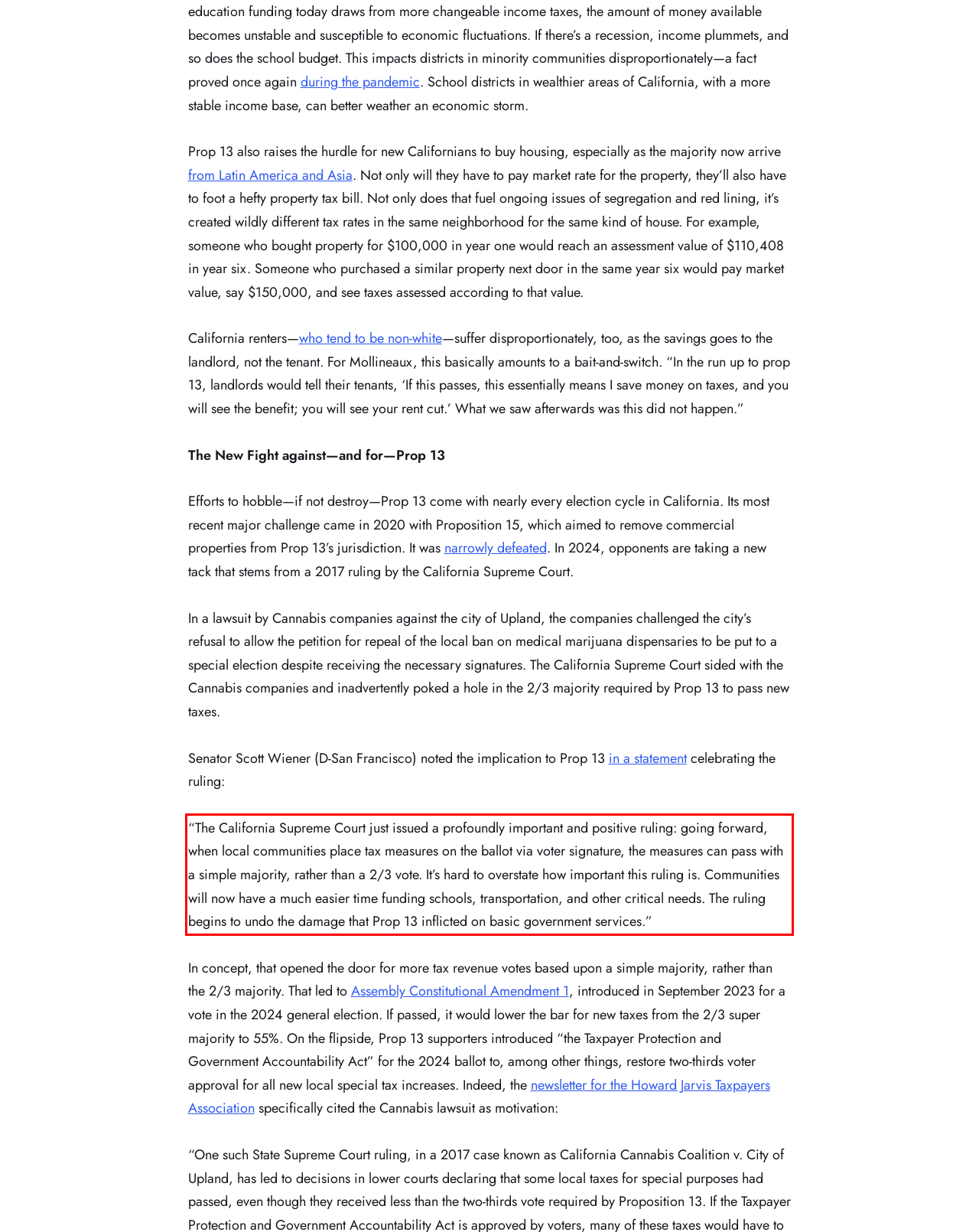Observe the screenshot of the webpage that includes a red rectangle bounding box. Conduct OCR on the content inside this red bounding box and generate the text.

“The California Supreme Court just issued a profoundly important and positive ruling: going forward, when local communities place tax measures on the ballot via voter signature, the measures can pass with a simple majority, rather than a 2/3 vote. It’s hard to overstate how important this ruling is. Communities will now have a much easier time funding schools, transportation, and other critical needs. The ruling begins to undo the damage that Prop 13 inflicted on basic government services.”